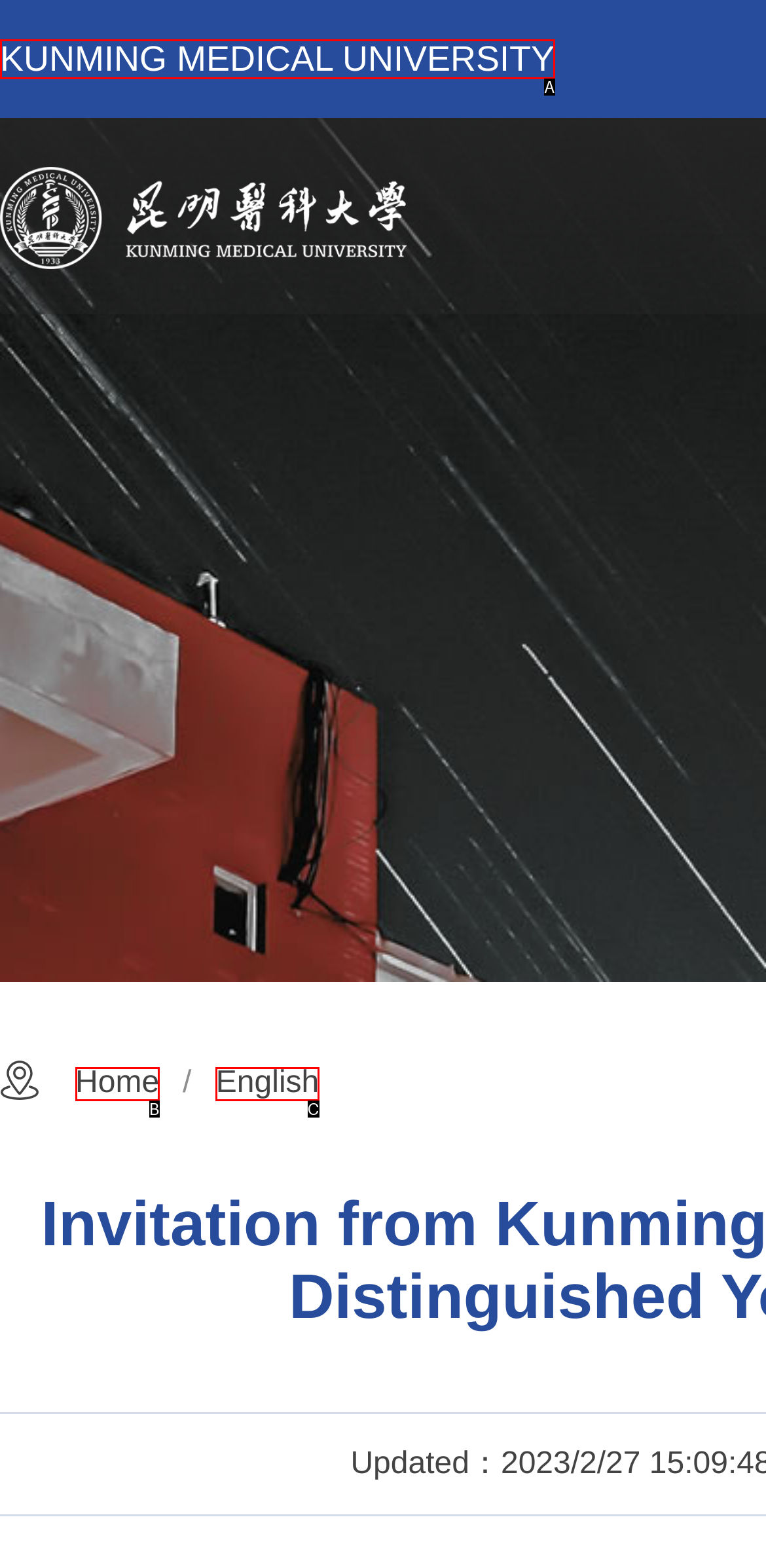Select the letter that corresponds to the description: Home. Provide your answer using the option's letter.

B